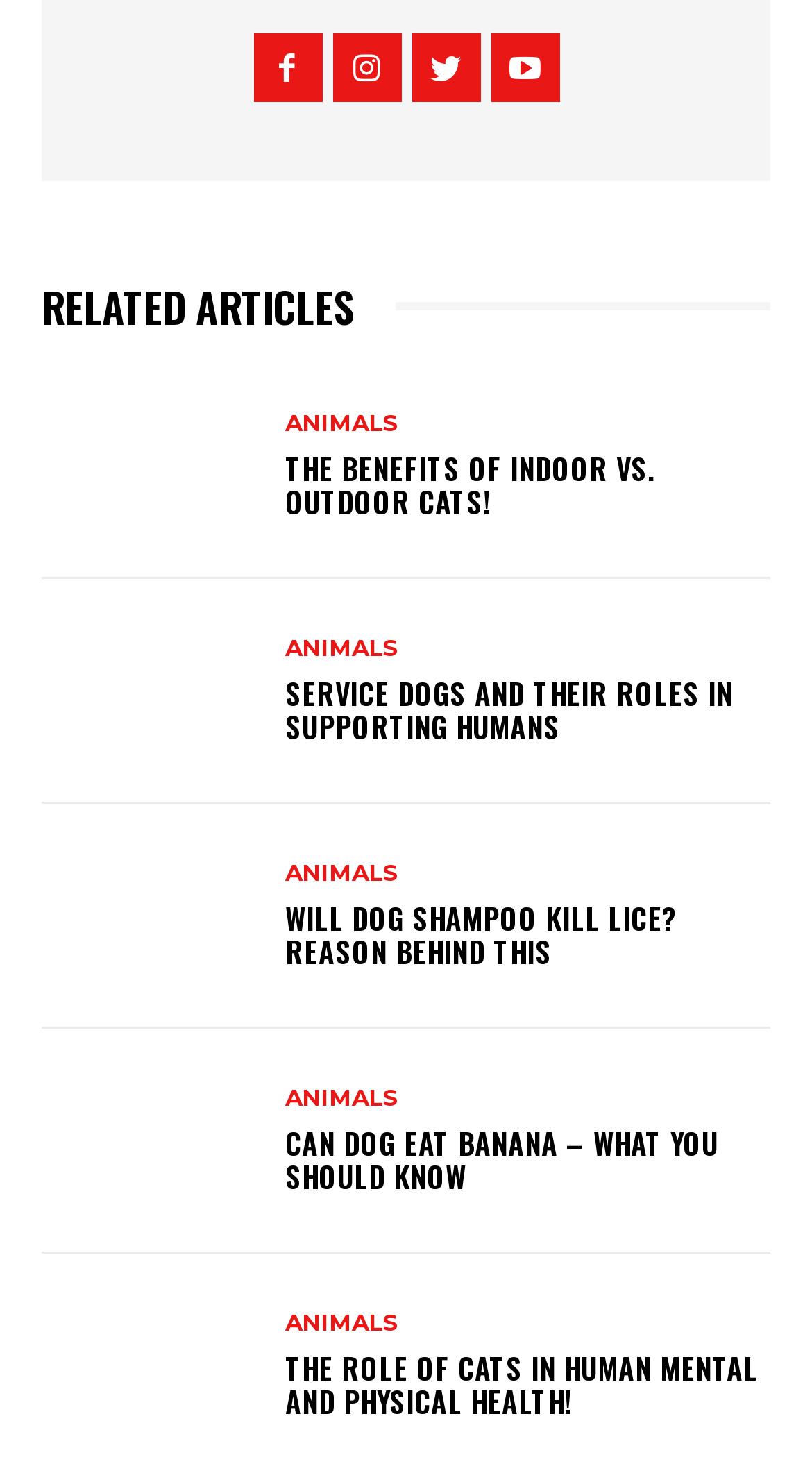Determine the bounding box coordinates of the clickable region to execute the instruction: "Post a comment". The coordinates should be four float numbers between 0 and 1, denoted as [left, top, right, bottom].

None